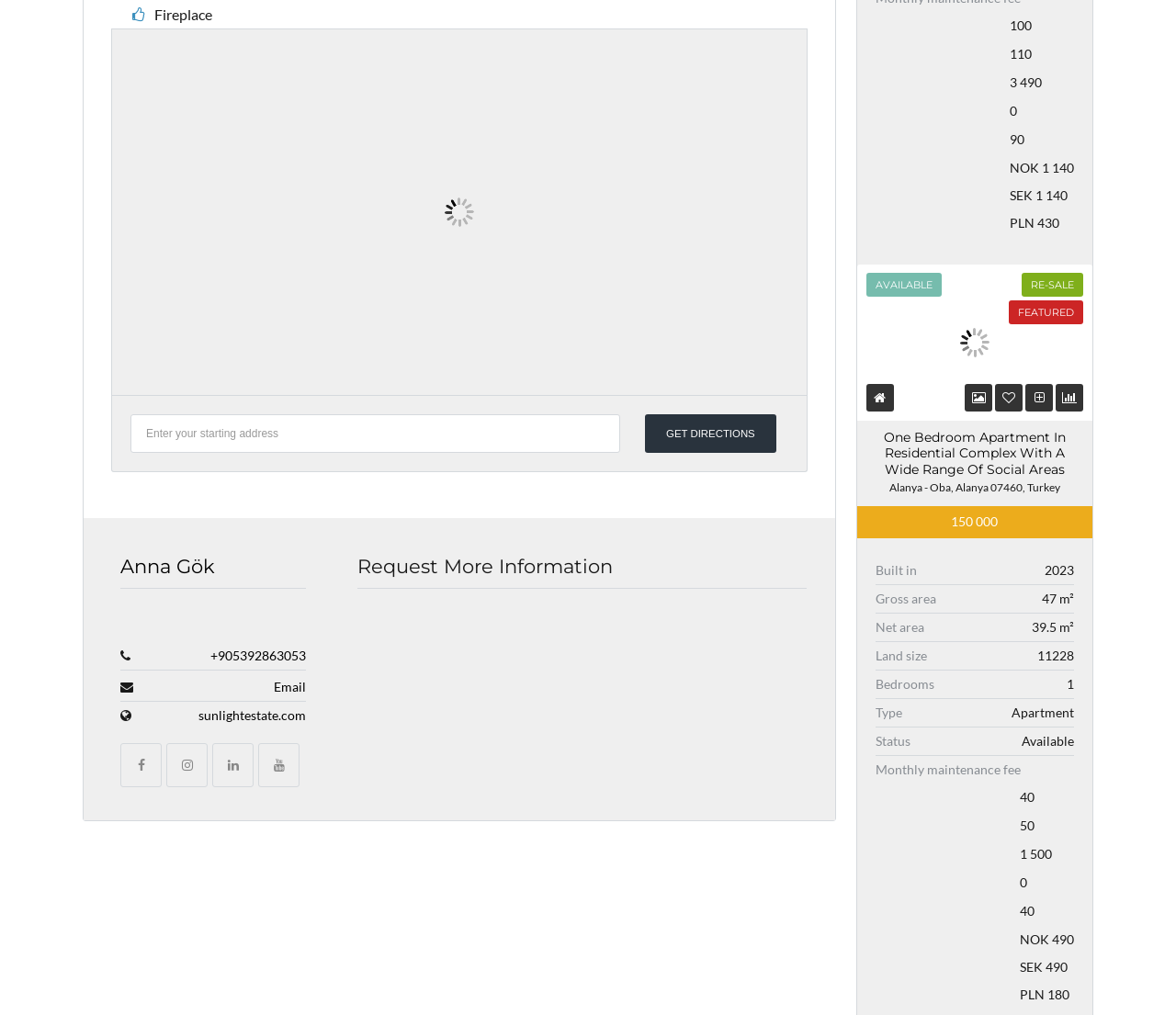Given the description of a UI element: "Anna Gök", identify the bounding box coordinates of the matching element in the webpage screenshot.

[0.102, 0.547, 0.183, 0.569]